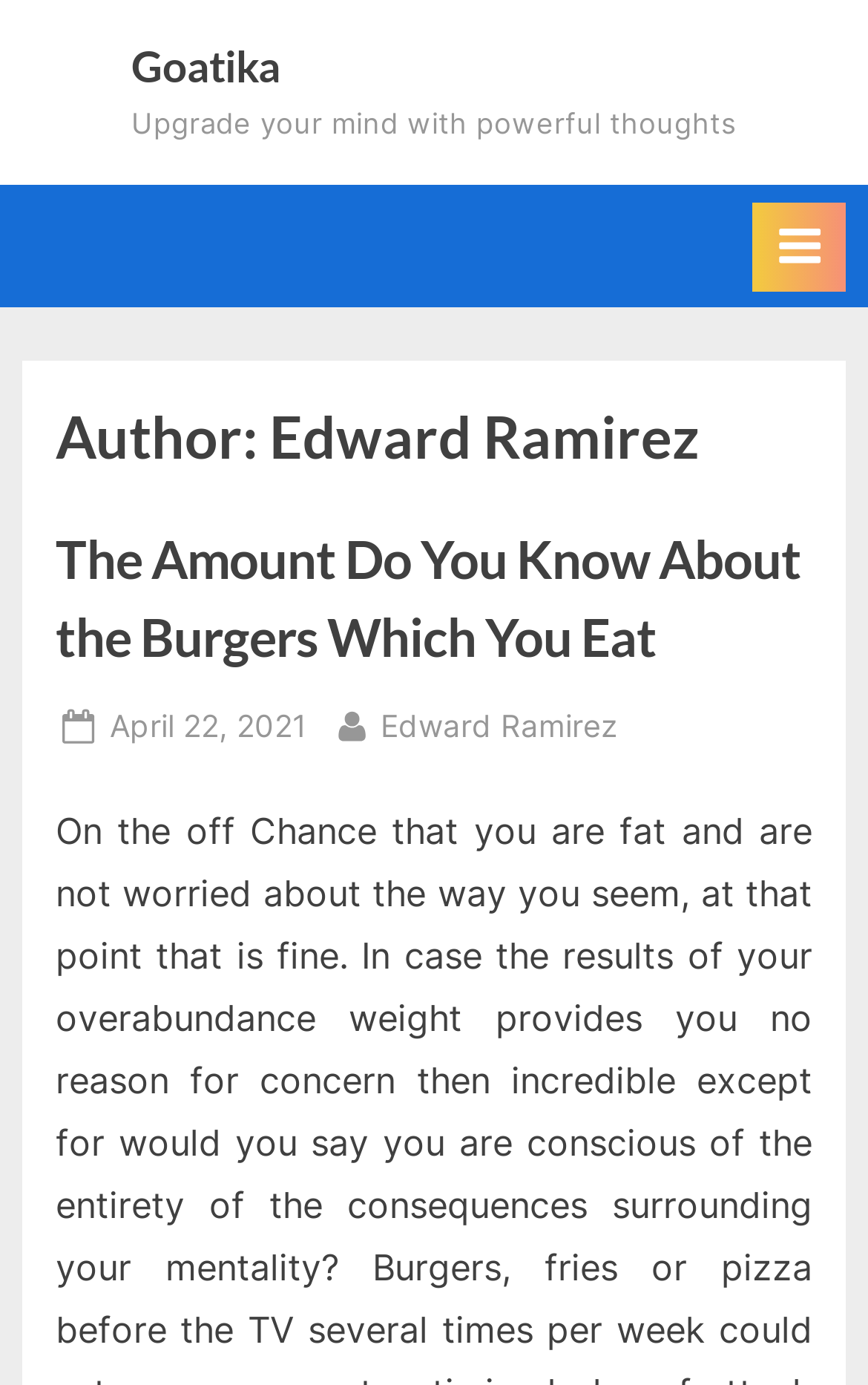What is the slogan of the webpage? Please answer the question using a single word or phrase based on the image.

Upgrade your mind with powerful thoughts